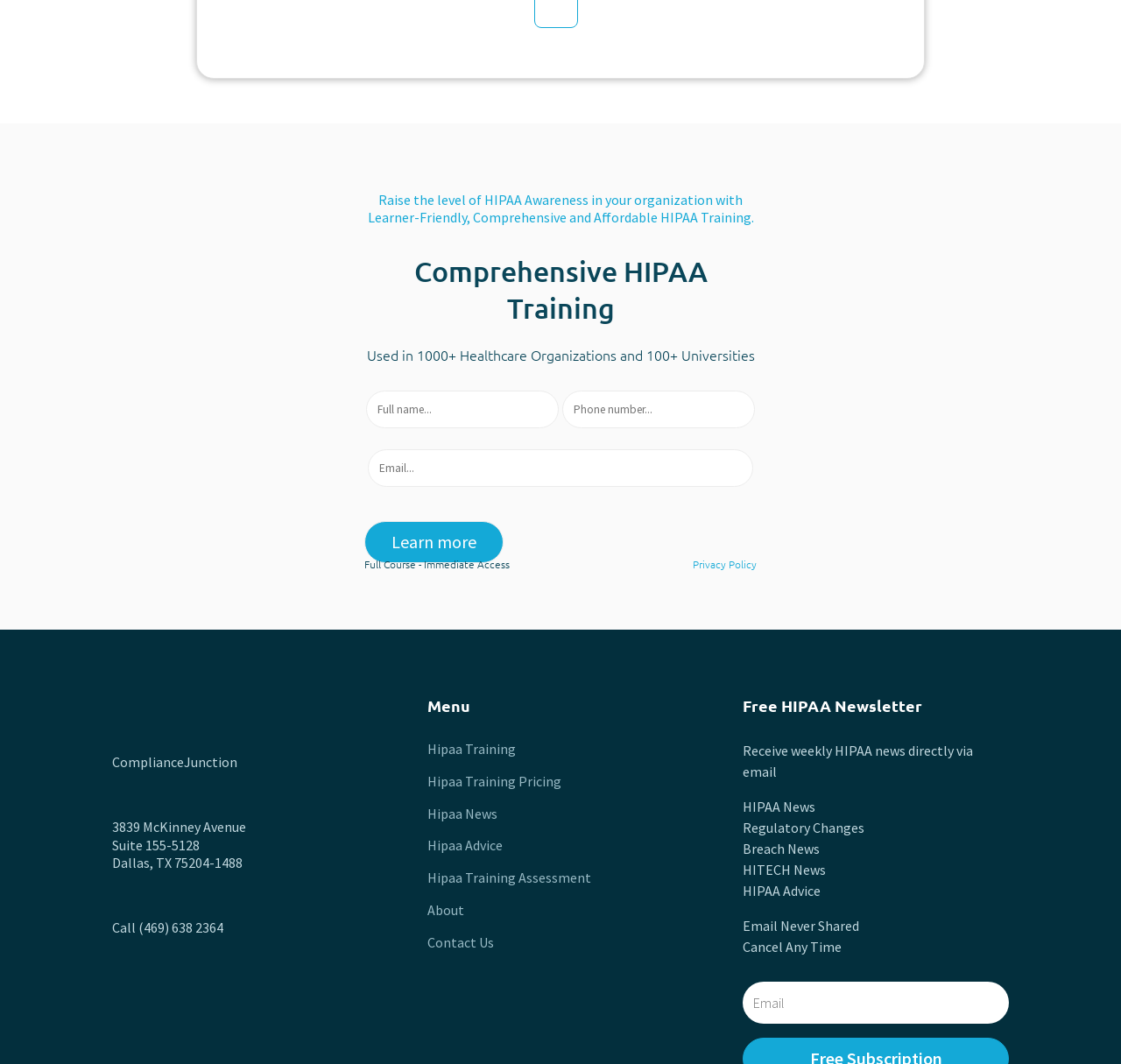Please specify the bounding box coordinates of the clickable region necessary for completing the following instruction: "Navigate to HIPAA training". The coordinates must consist of four float numbers between 0 and 1, i.e., [left, top, right, bottom].

[0.381, 0.696, 0.46, 0.712]